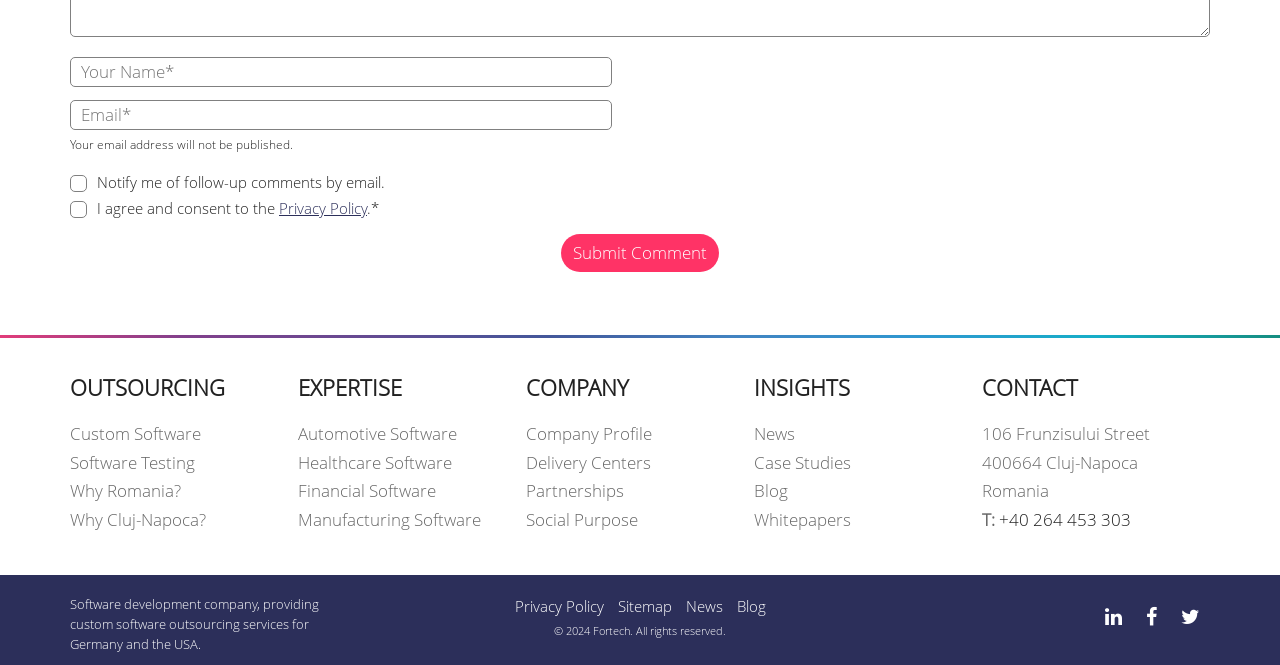What are the social media links?
Answer the question with a thorough and detailed explanation.

The social media links can be inferred from the link elements on the webpage, which are '', '', and '', representing Facebook, Twitter, and LinkedIn respectively.